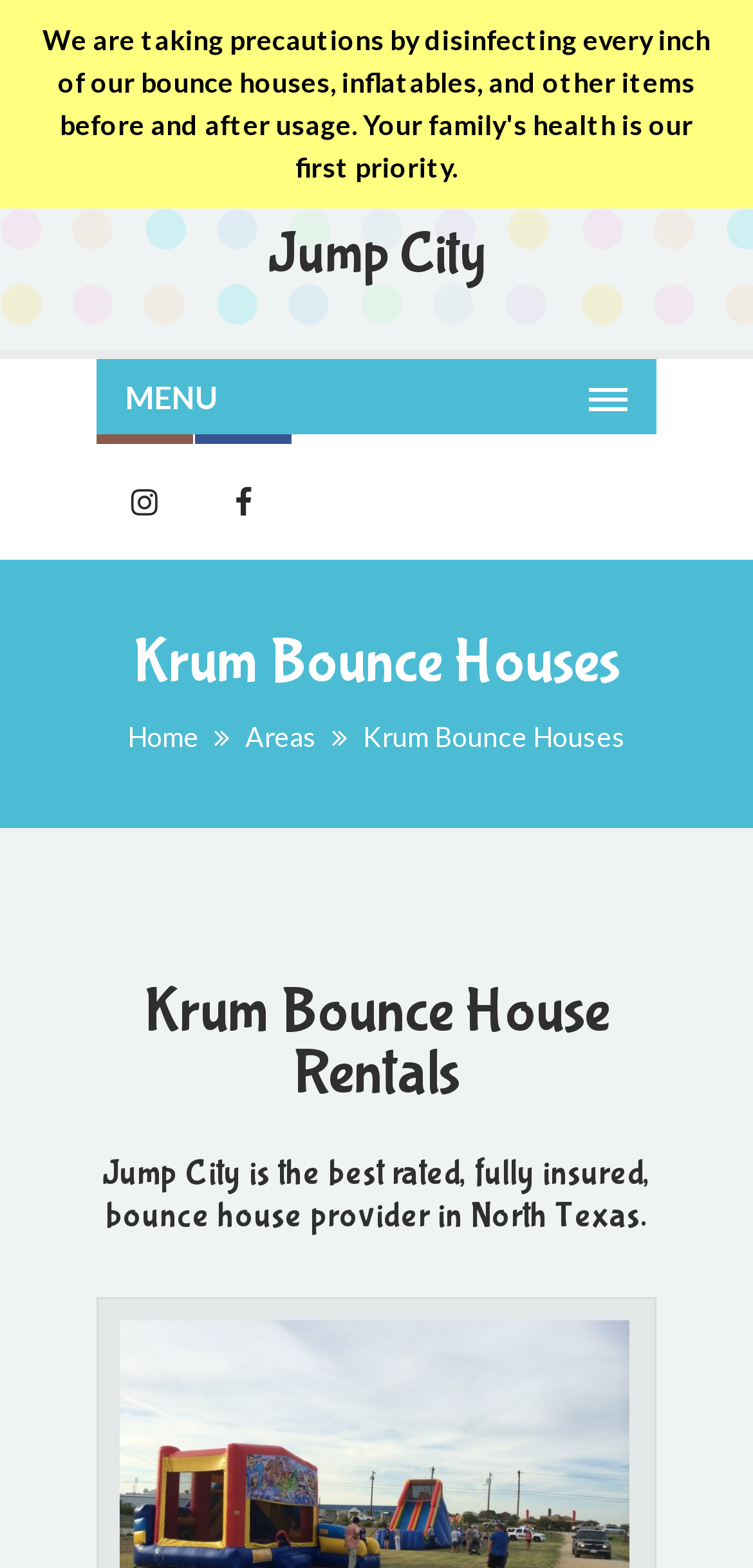Find the primary header on the webpage and provide its text.

Krum Bounce Houses